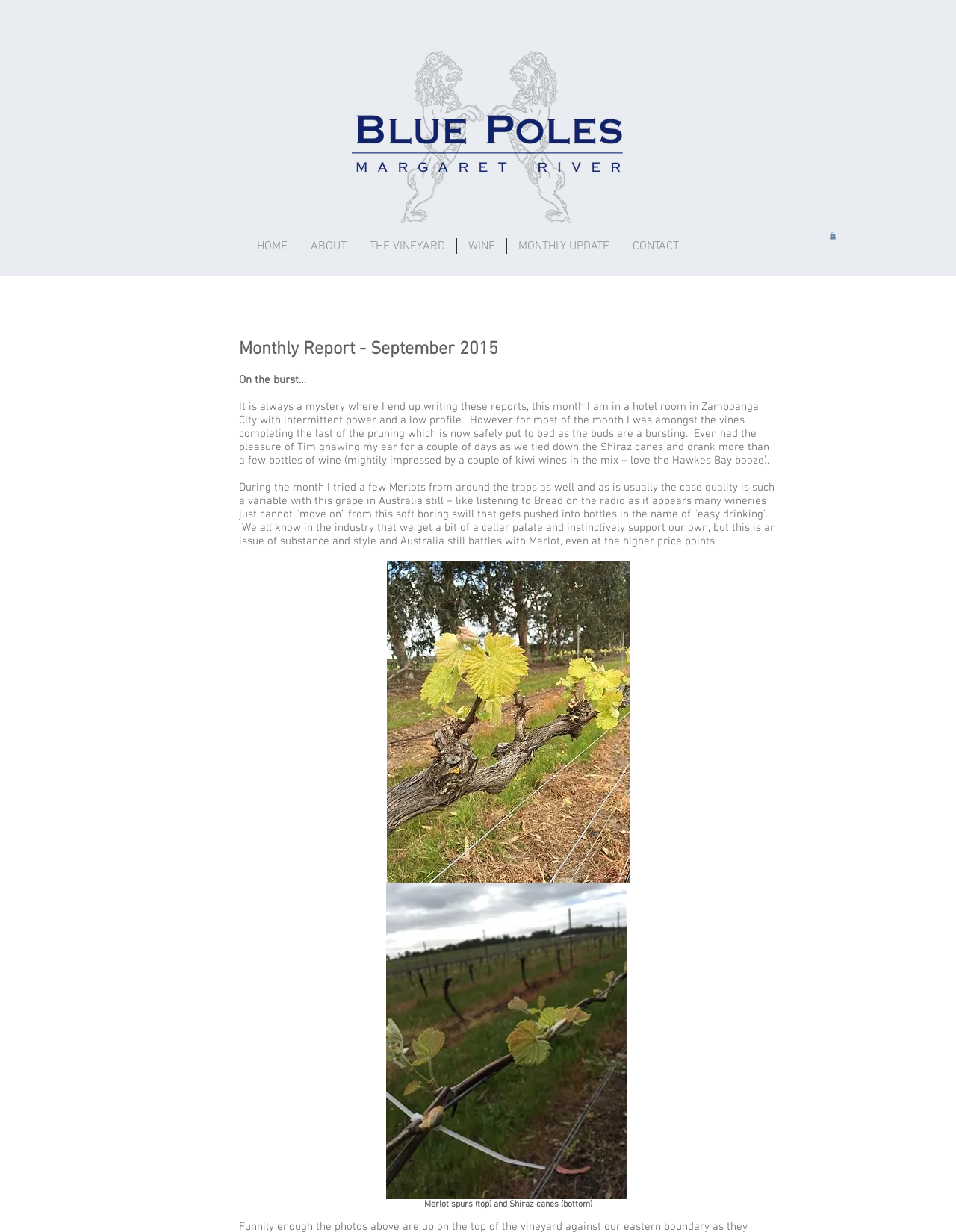What is the name of the vineyard?
Give a single word or phrase answer based on the content of the image.

Blue Poles Vineyard